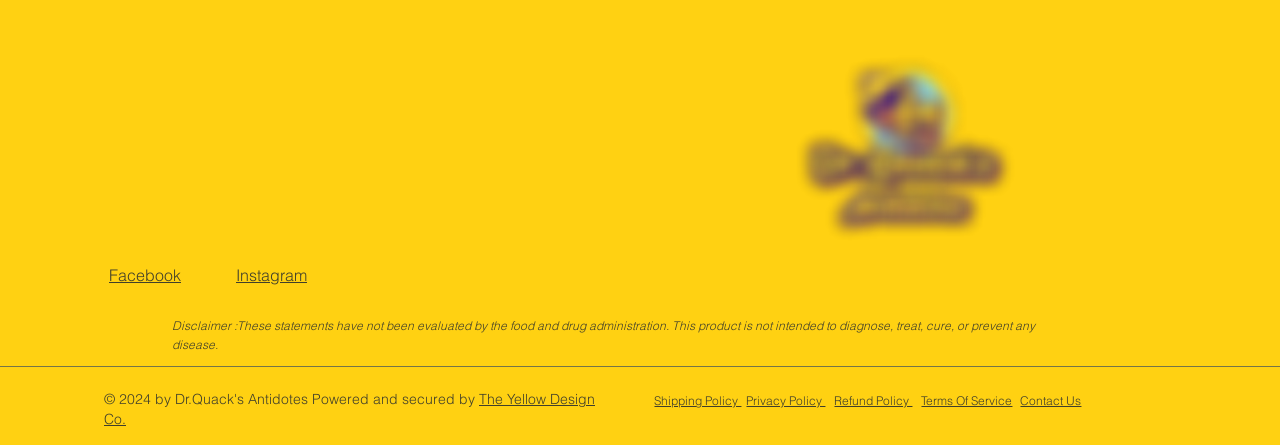Examine the image carefully and respond to the question with a detailed answer: 
What is the disclaimer about on the website?

The webpage has a disclaimer statement that says 'These statements have not been evaluated by the food and drug administration. This product is not intended to diagnose, treat, cure, or prevent any disease.' This disclaimer is likely related to the products or services offered by the website.